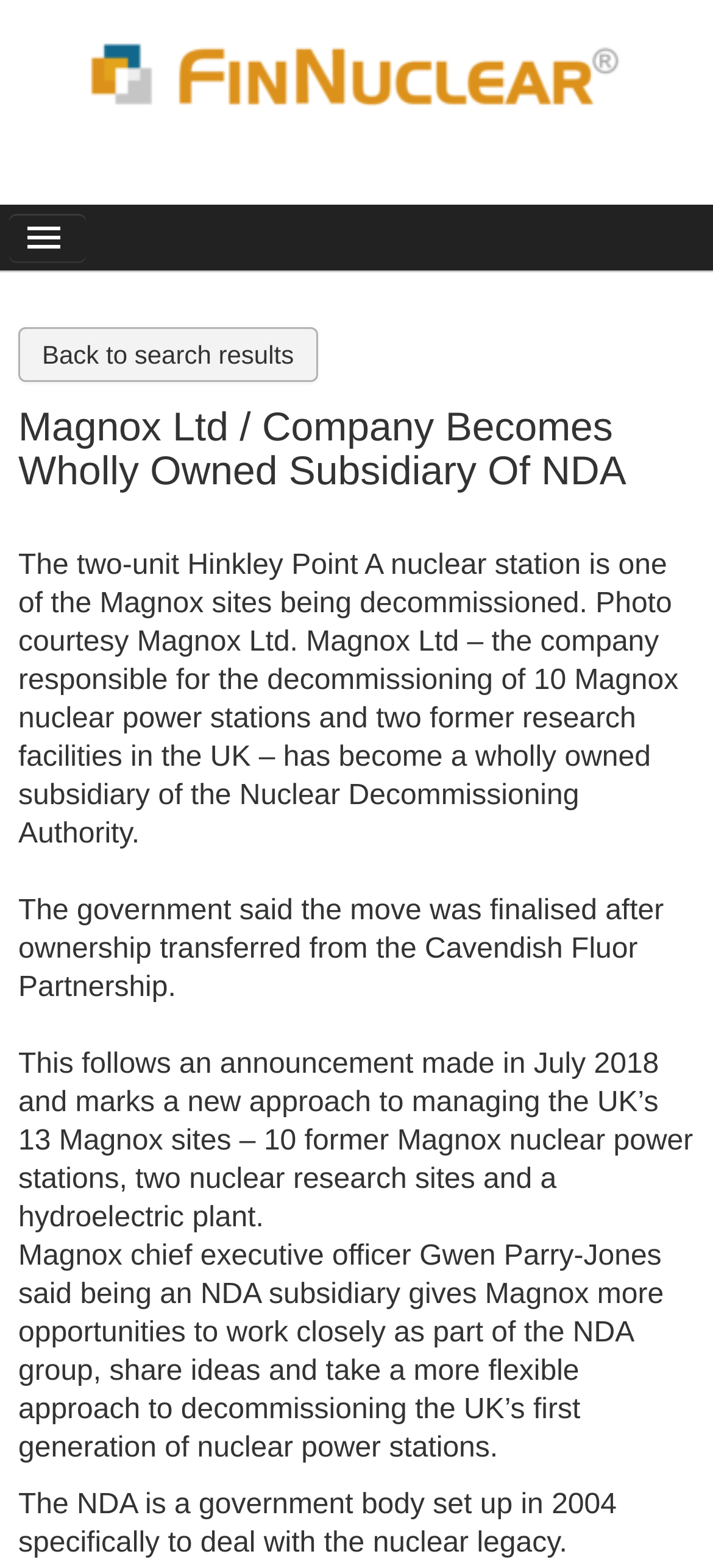What was the previous ownership of Magnox Ltd? Based on the screenshot, please respond with a single word or phrase.

Cavendish Fluor Partnership